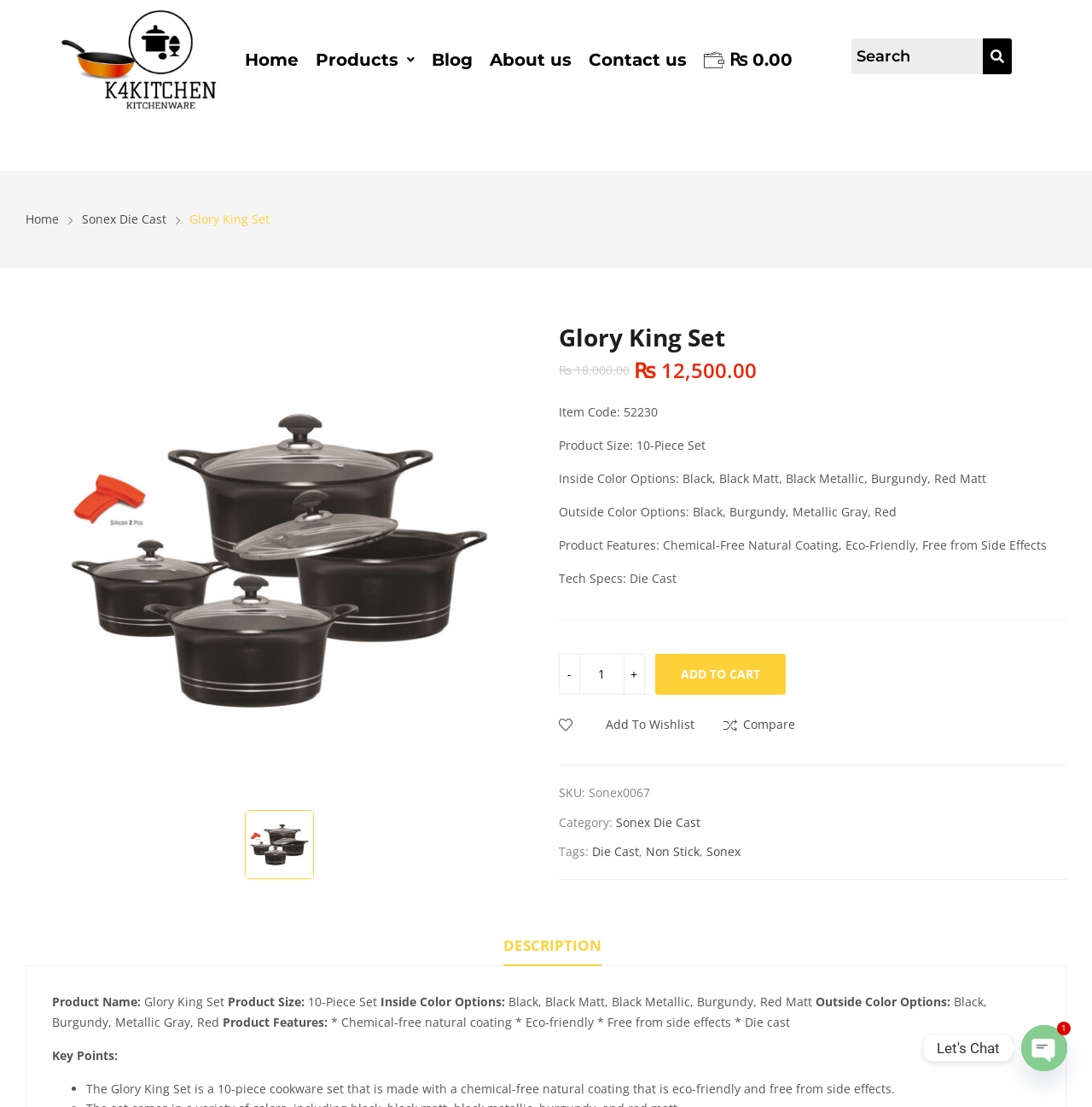Pinpoint the bounding box coordinates of the clickable element to carry out the following instruction: "Change quantity."

[0.531, 0.59, 0.571, 0.627]